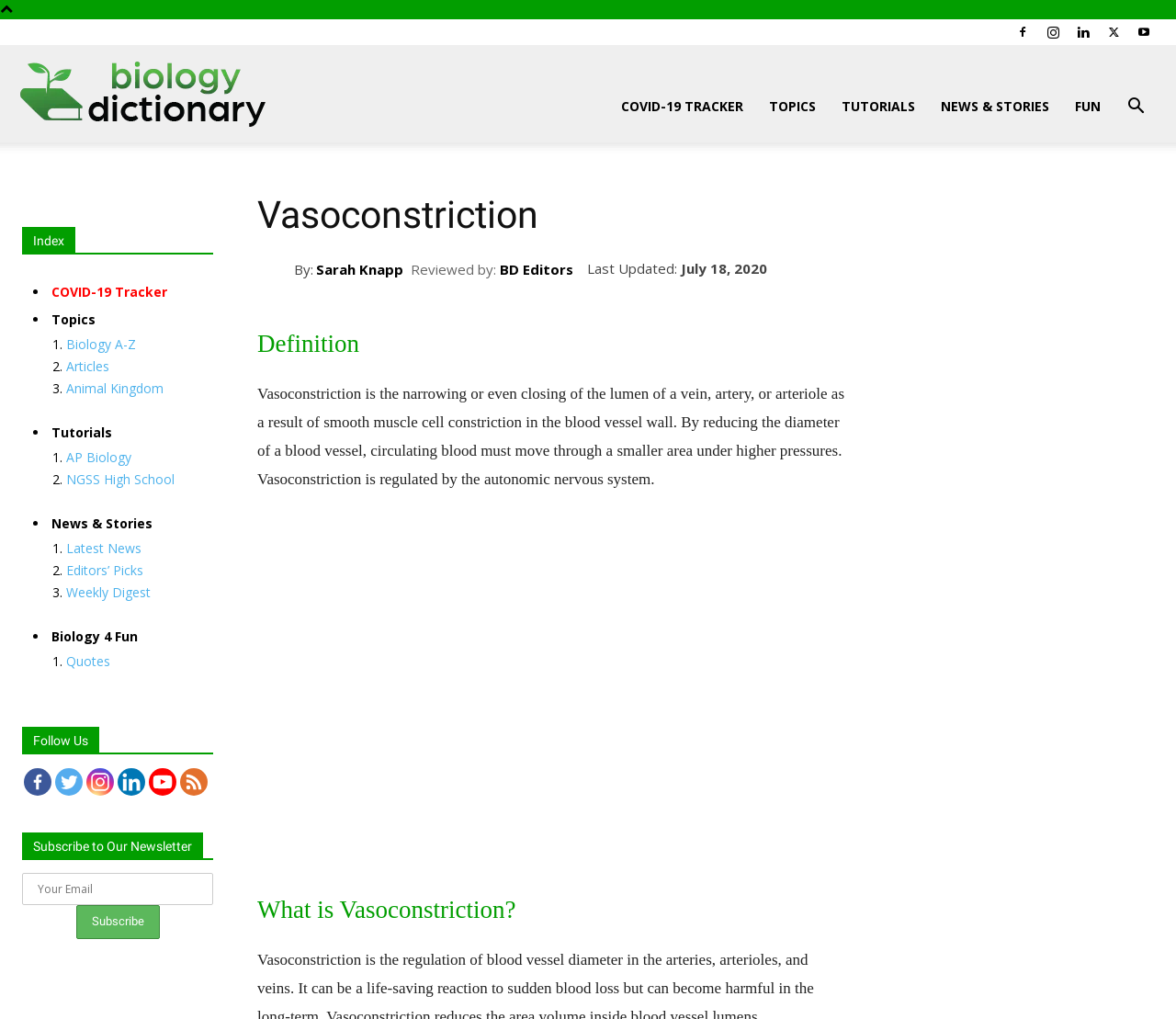Provide the bounding box coordinates of the area you need to click to execute the following instruction: "Learn more about vasoconstriction".

[0.219, 0.508, 0.721, 0.852]